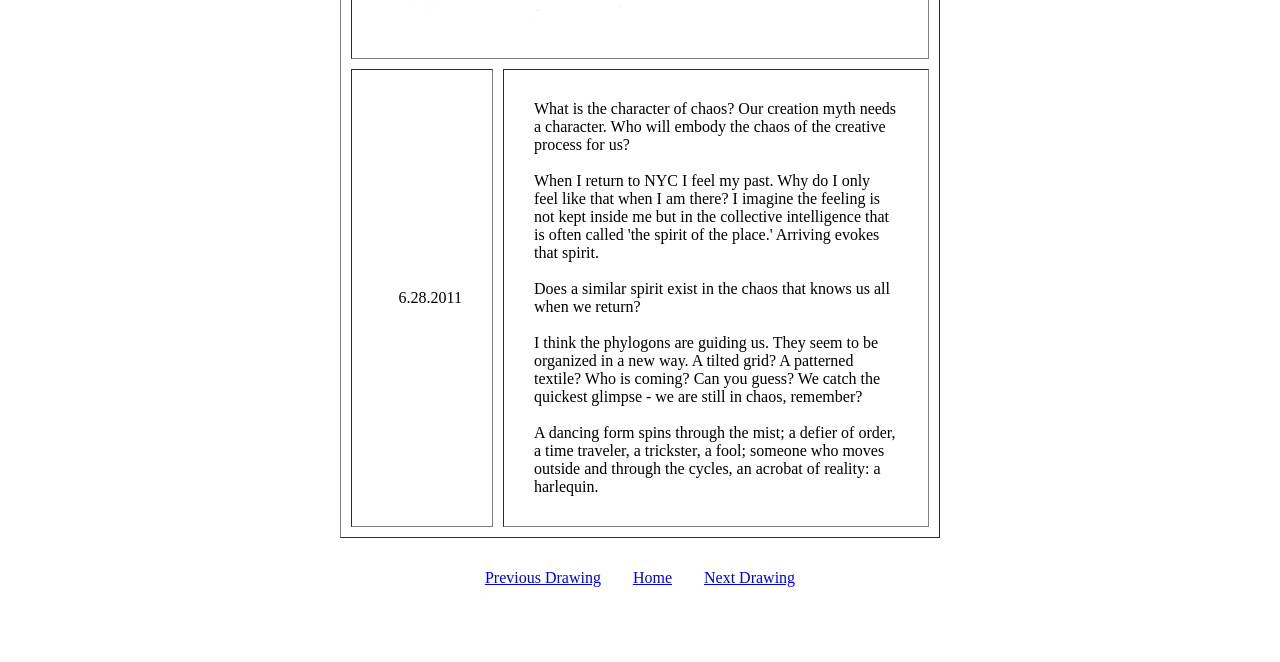Locate the UI element described as follows: "Next Drawing". Return the bounding box coordinates as four float numbers between 0 and 1 in the order [left, top, right, bottom].

[0.55, 0.86, 0.621, 0.885]